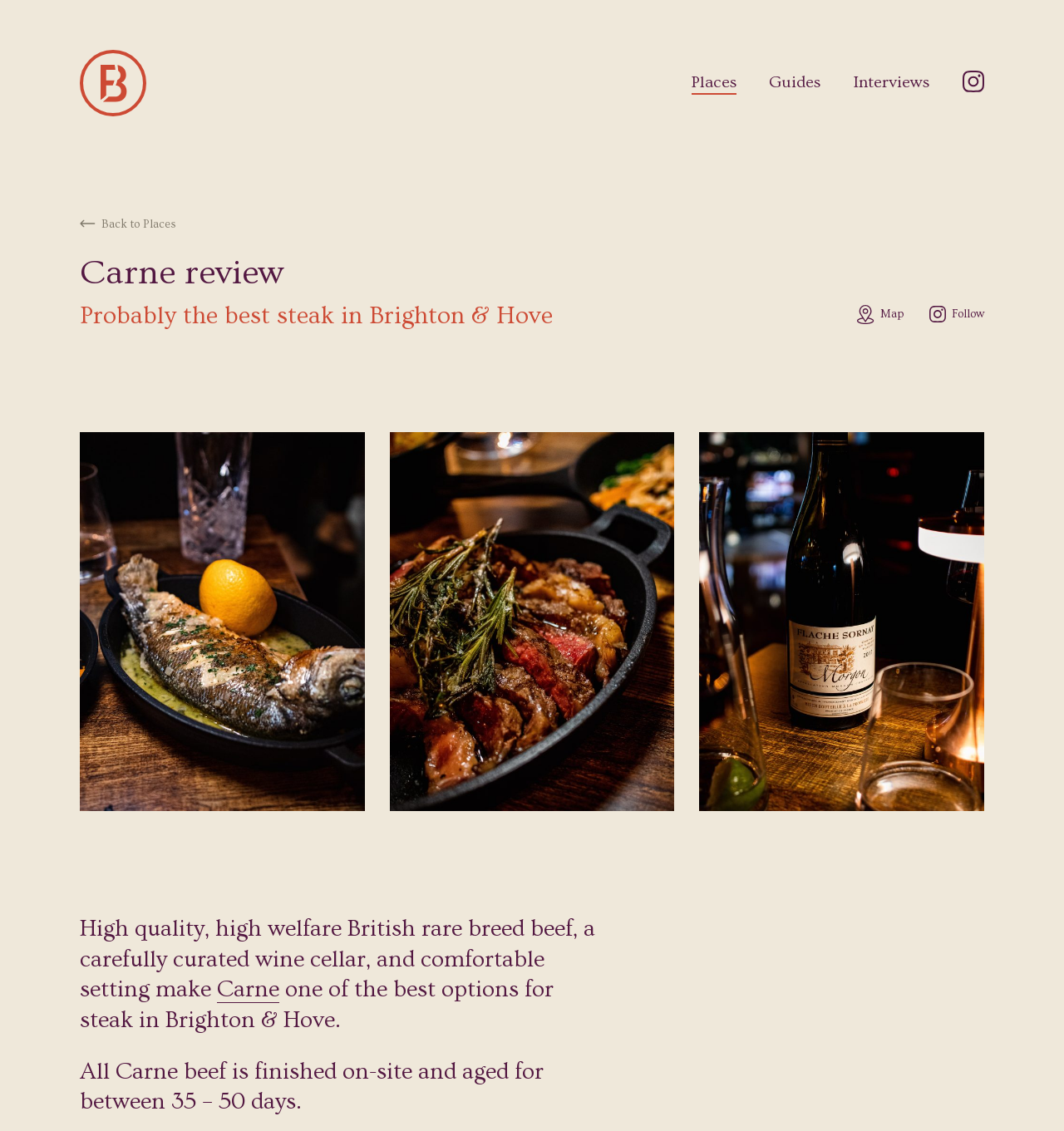What type of food does Carne serve?
Based on the visual content, answer with a single word or a brief phrase.

Steak